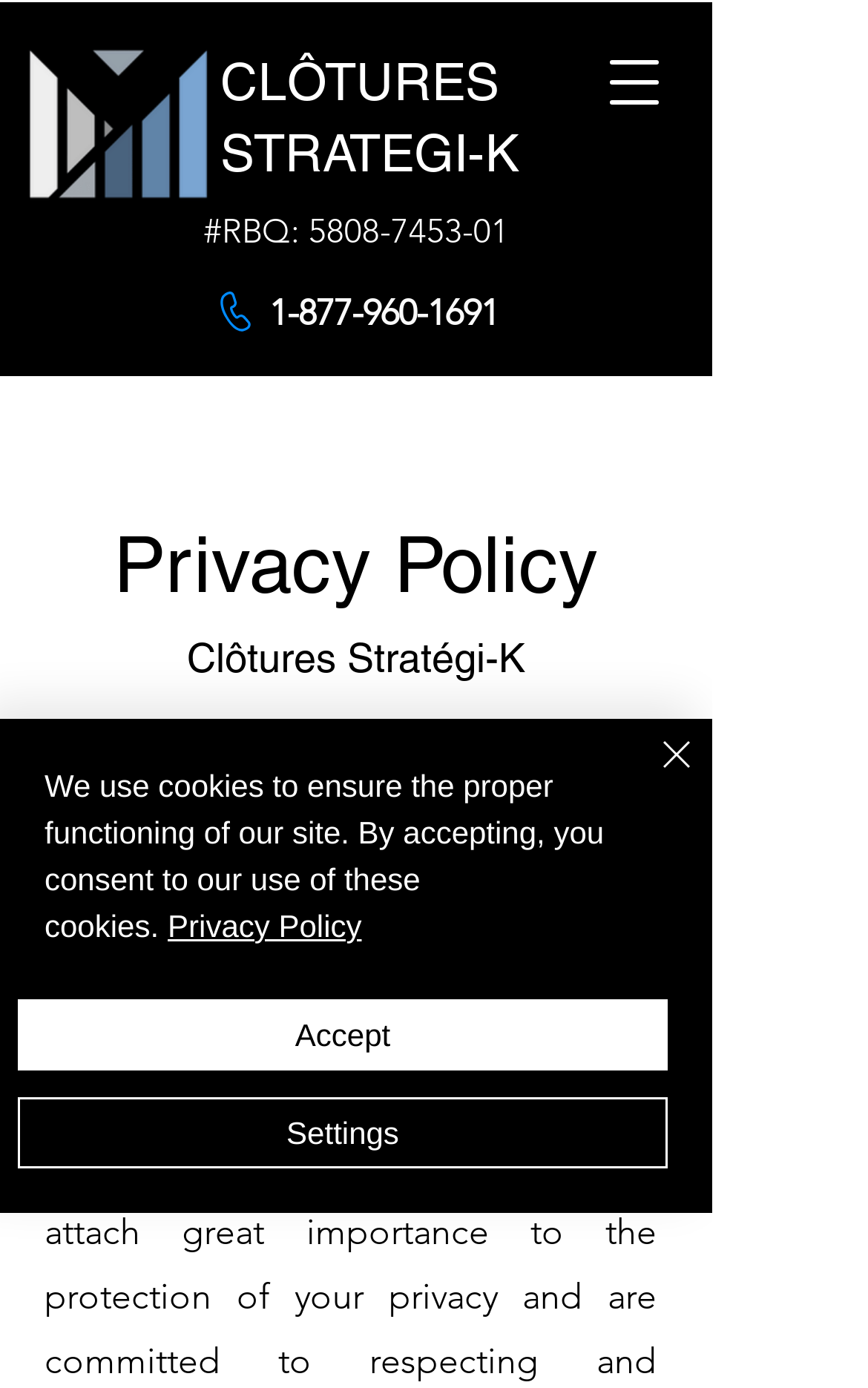Given the element description: "#comp-kv8finsz svg [data-color="1"] {fill: #008AFC;}", predict the bounding box coordinates of the UI element it refers to, using four float numbers between 0 and 1, i.e., [left, top, right, bottom].

[0.247, 0.209, 0.297, 0.241]